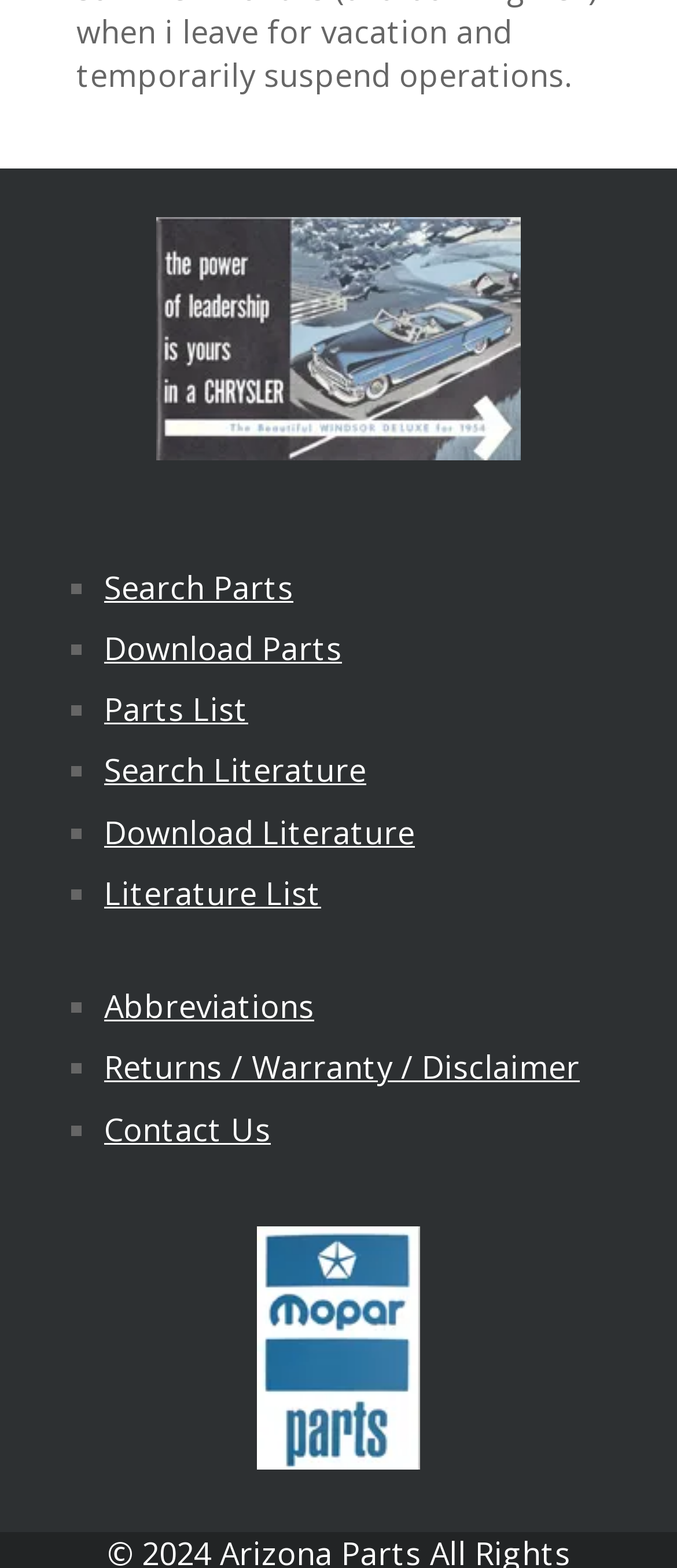Using the details from the image, please elaborate on the following question: What is the last link in the list?

The last link in the list is 'Contact Us', which is preceded by a list marker '■' and has a bounding box coordinate of [0.154, 0.706, 0.4, 0.733].